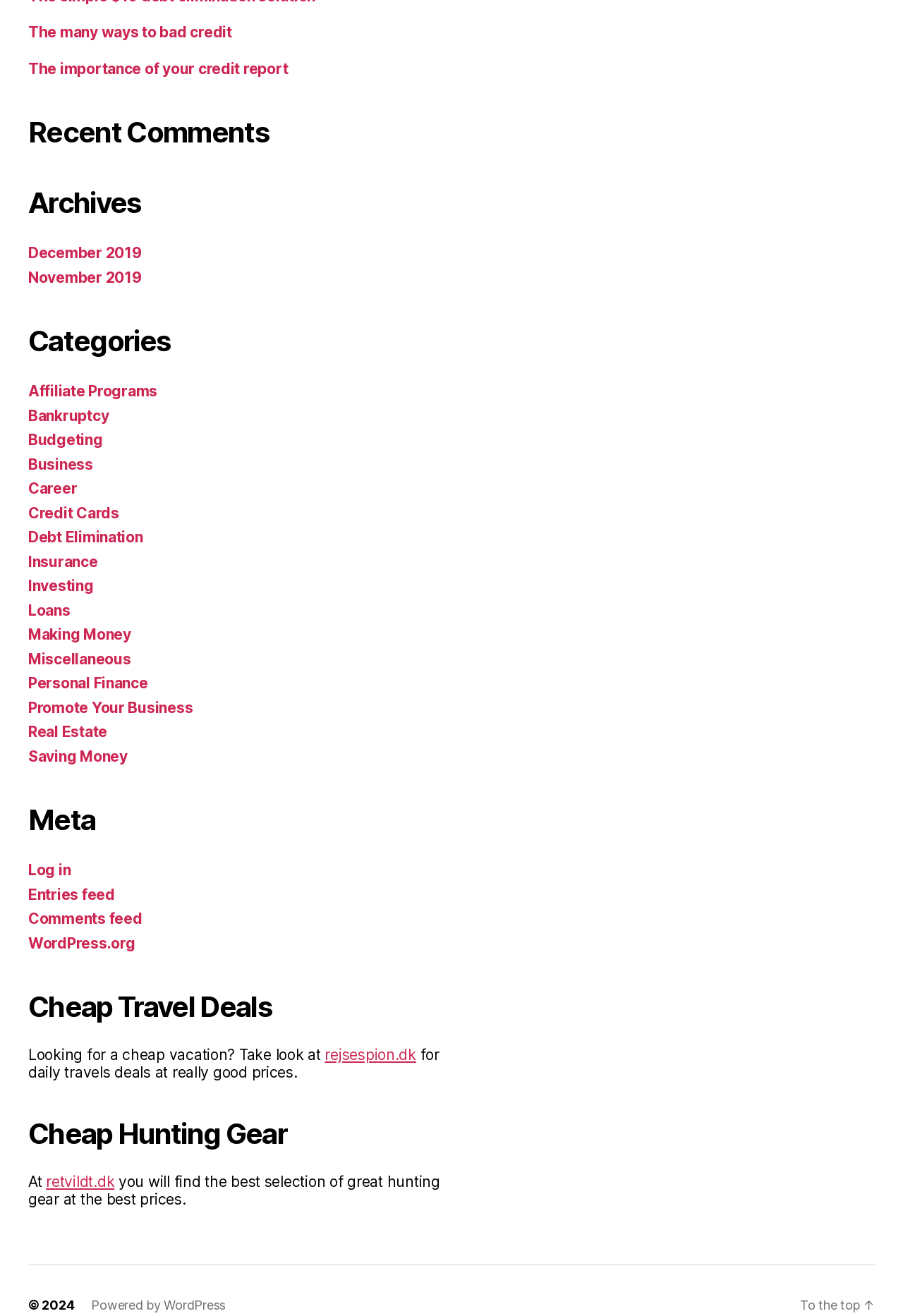How many links are there under the 'Archives' navigation?
Refer to the image and give a detailed answer to the query.

I counted the number of links under the 'Archives' navigation, which are 'December 2019' and 'November 2019', which totals 2 links.